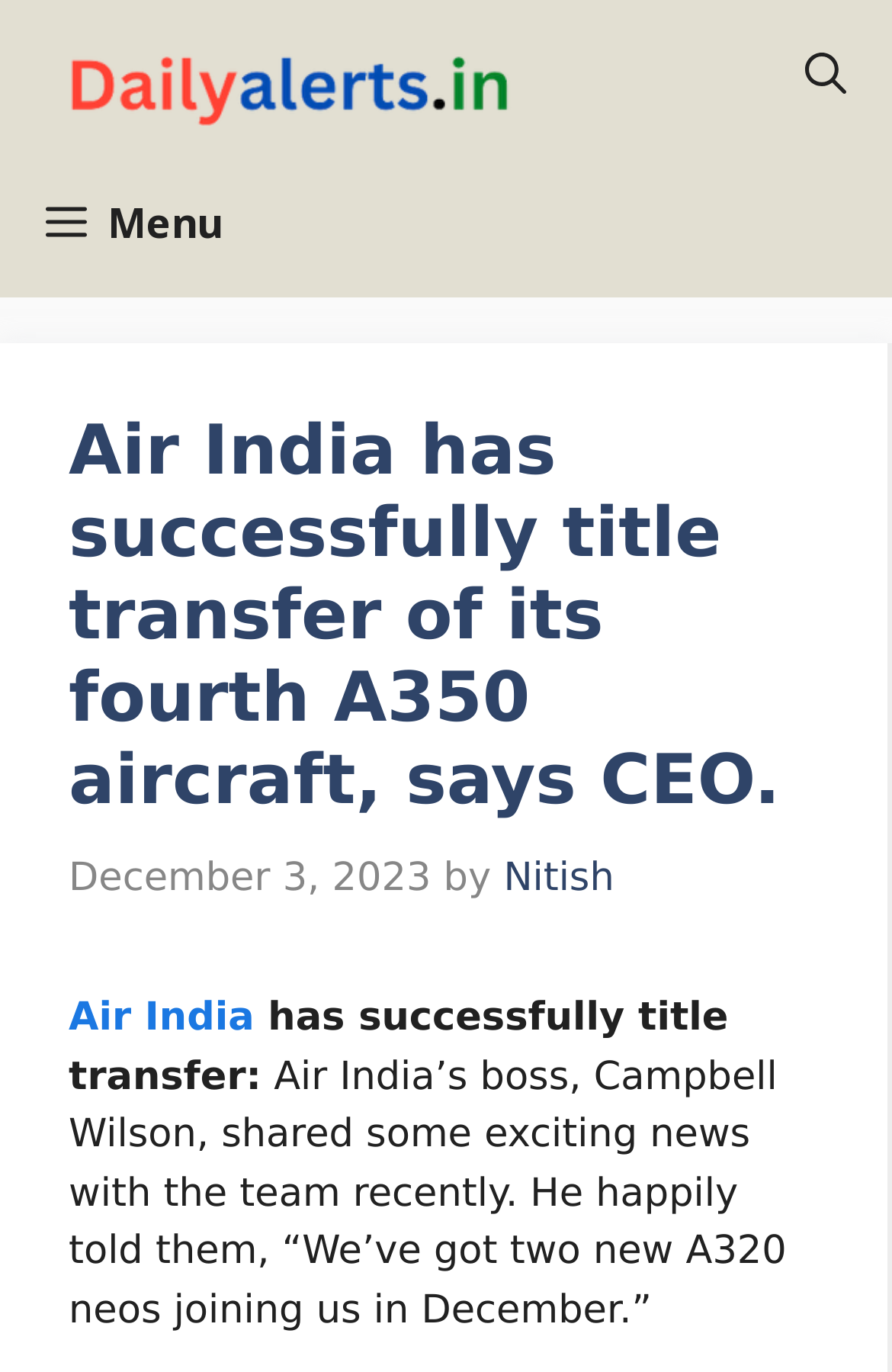Identify and generate the primary title of the webpage.

Air India has successfully title transfer of its fourth A350 aircraft, says CEO.